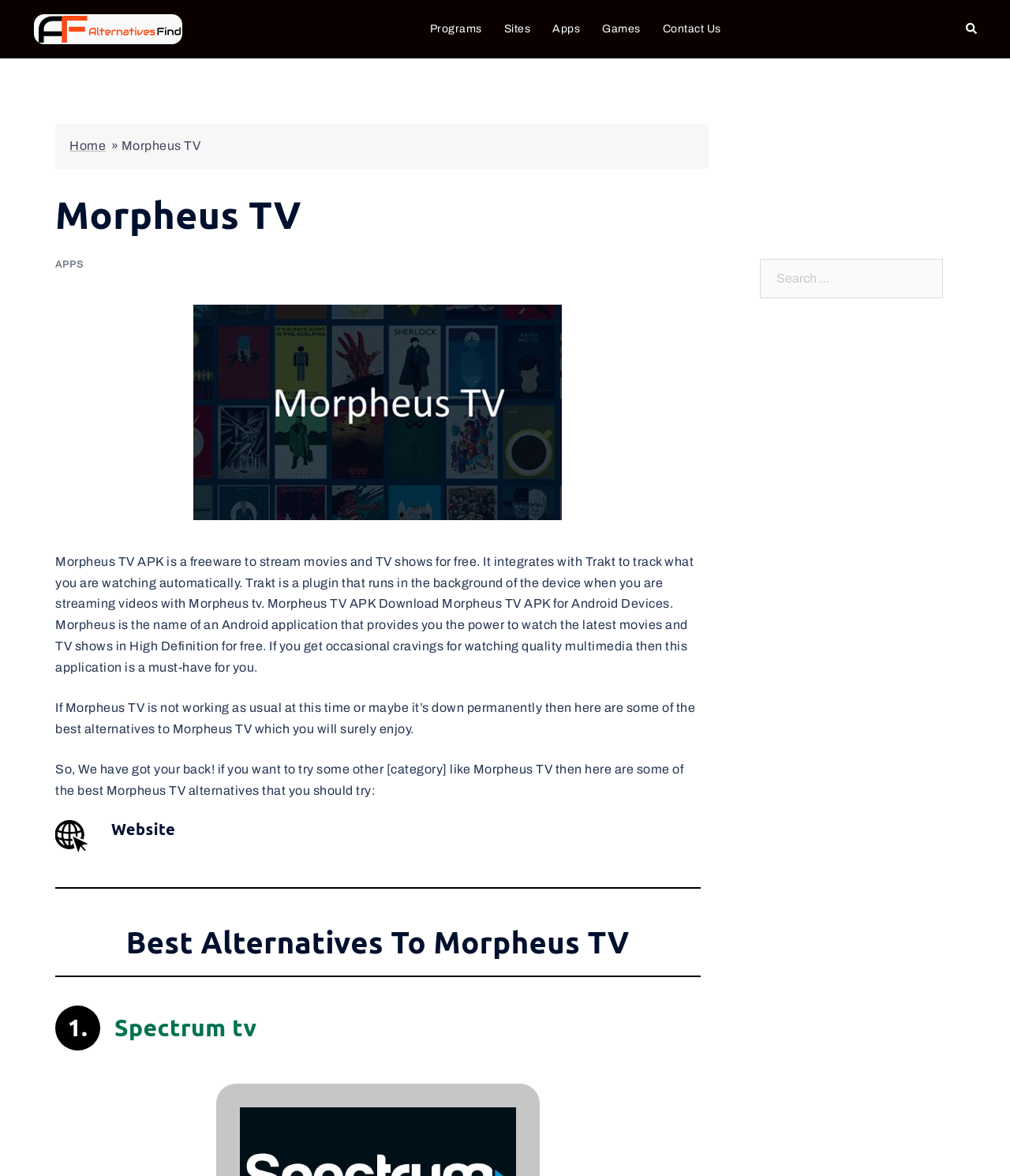Please find the bounding box coordinates of the clickable region needed to complete the following instruction: "Visit Morpheus TV APK download page". The bounding box coordinates must consist of four float numbers between 0 and 1, i.e., [left, top, right, bottom].

[0.055, 0.22, 0.083, 0.23]